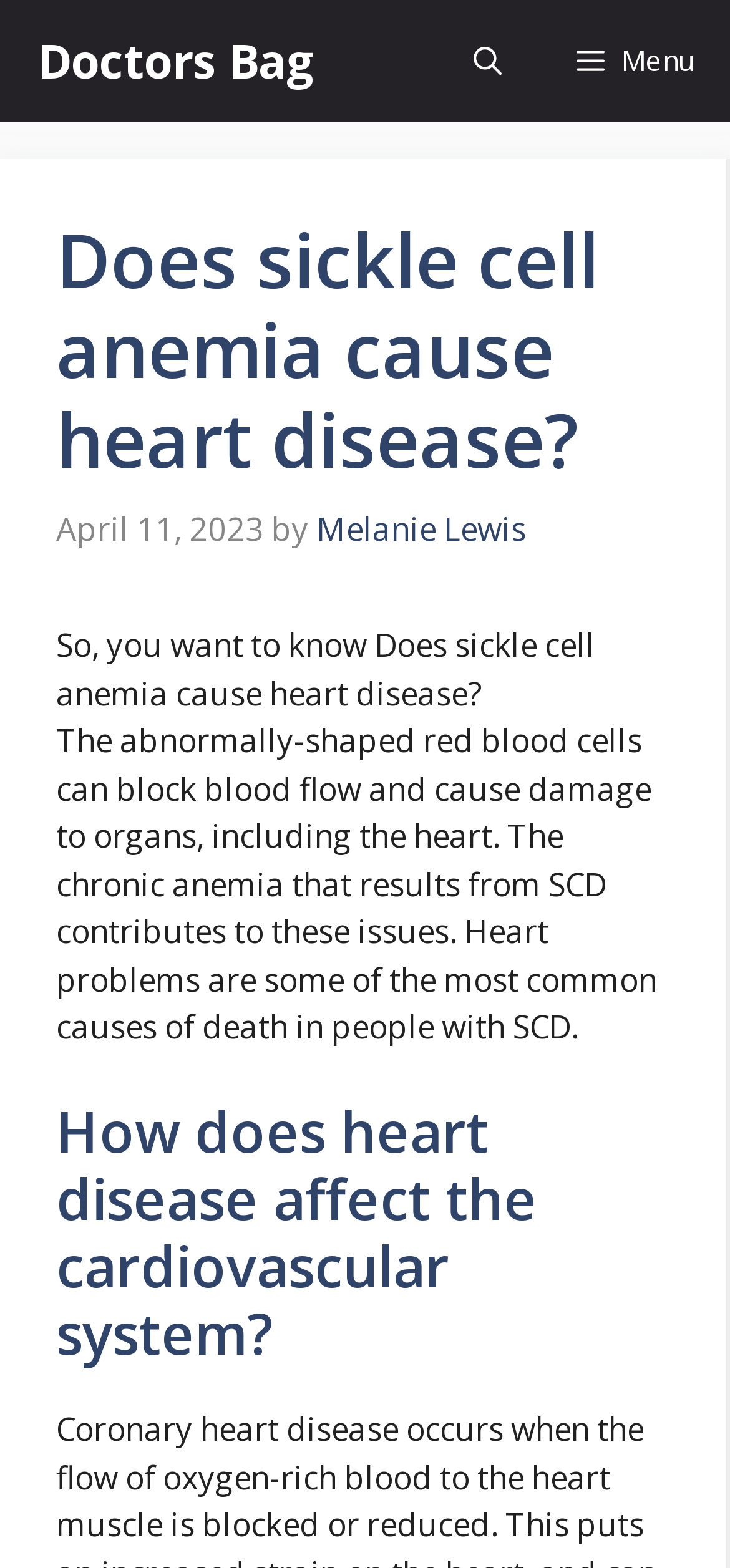Answer succinctly with a single word or phrase:
Who is the author of the article?

Melanie Lewis